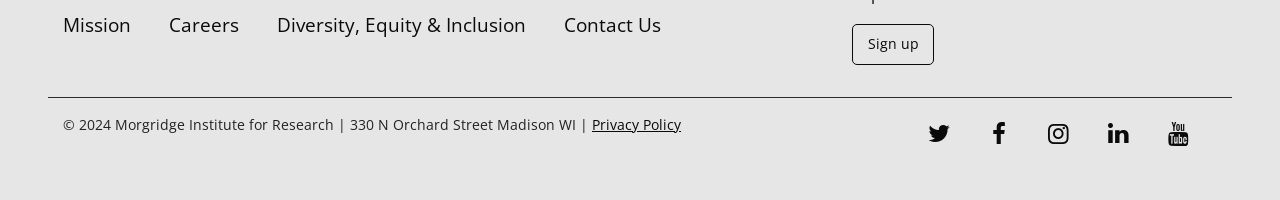Please determine the bounding box coordinates of the area that needs to be clicked to complete this task: 'Contact Us'. The coordinates must be four float numbers between 0 and 1, formatted as [left, top, right, bottom].

[0.441, 0.056, 0.516, 0.191]